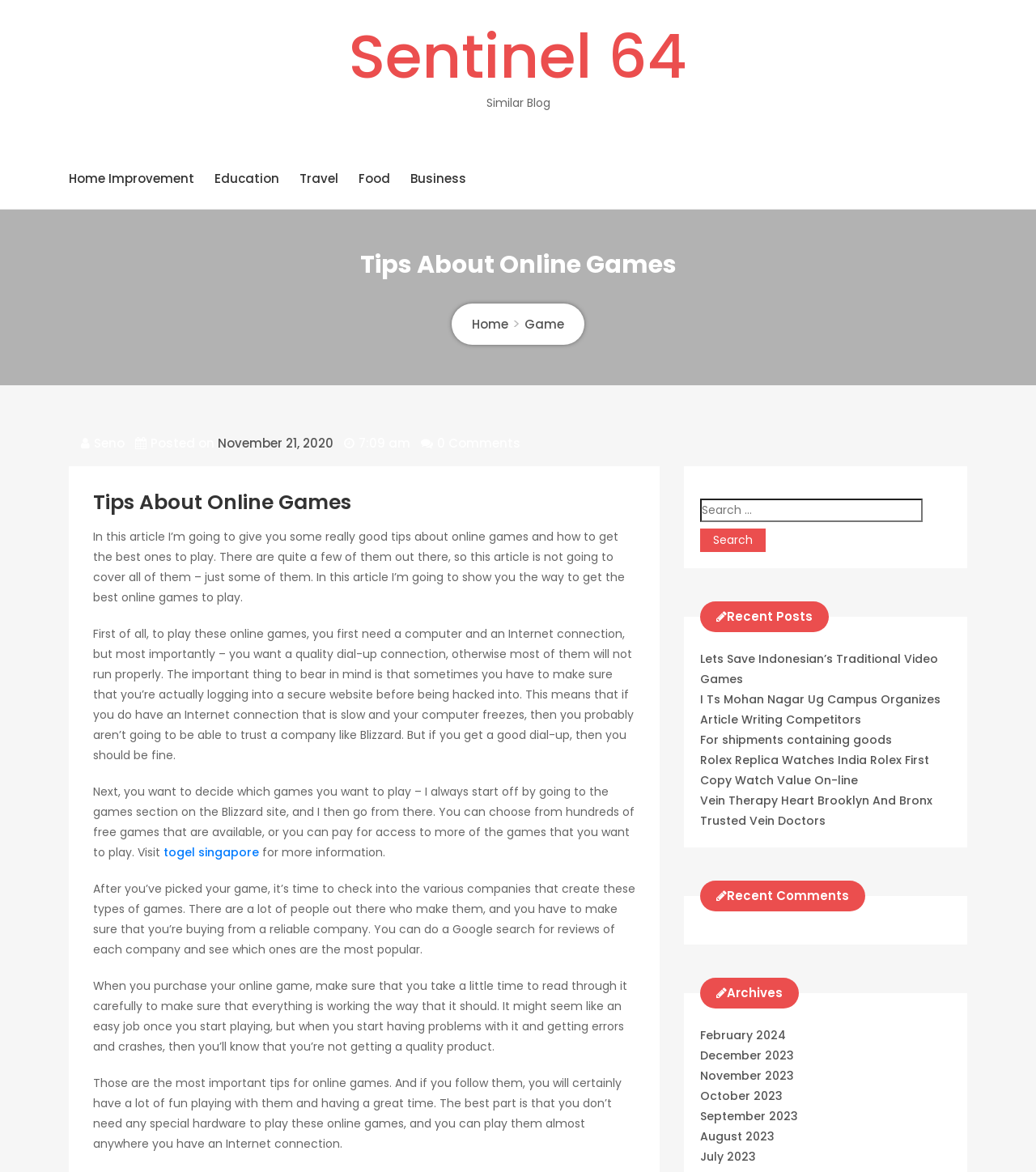Determine the bounding box coordinates of the element that should be clicked to execute the following command: "Click on the 'Home' link".

[0.455, 0.269, 0.491, 0.284]